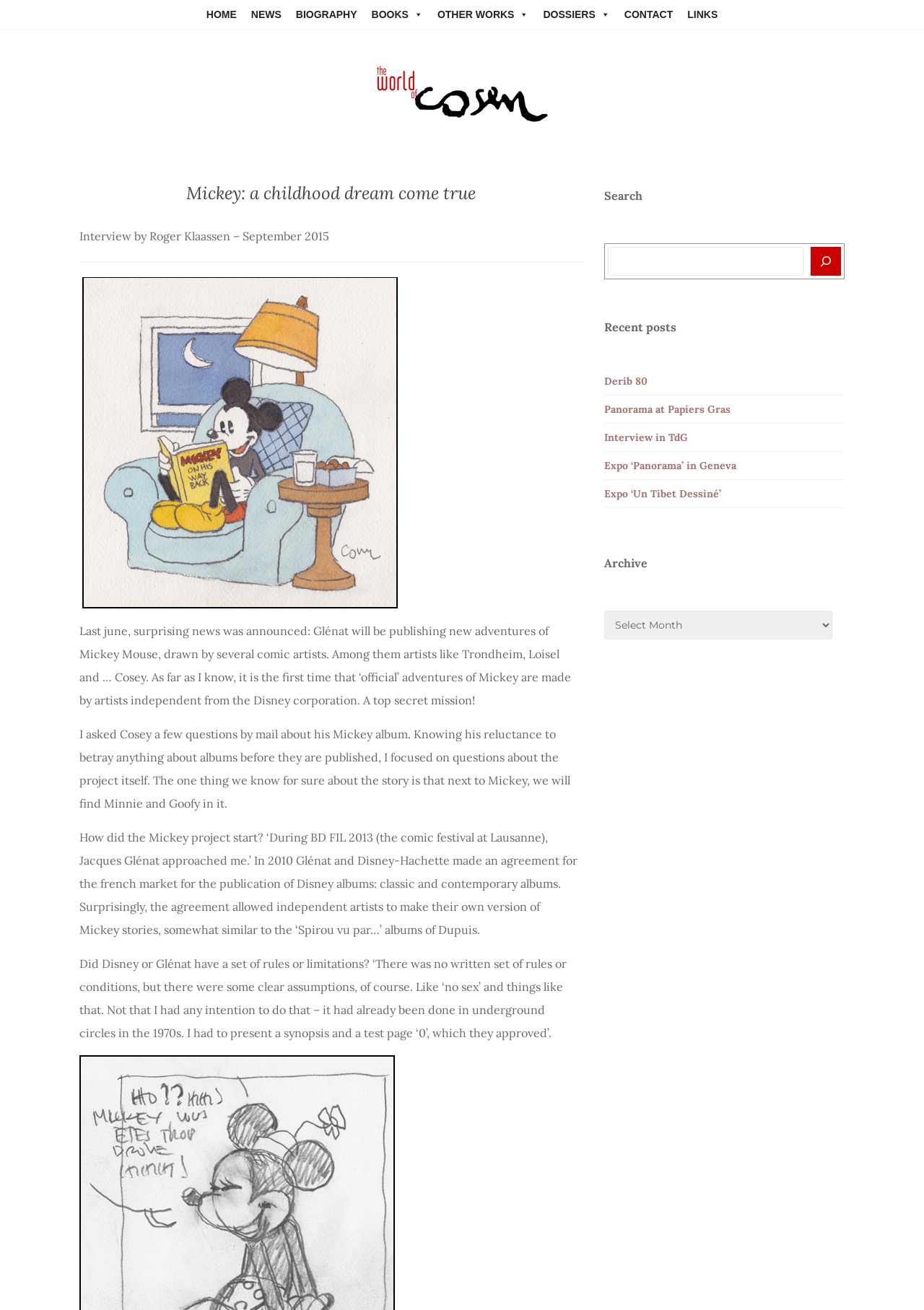Refer to the image and provide an in-depth answer to the question: 
How many recent posts are listed?

I counted the number of recent posts by looking at the section 'Recent posts' which lists 5 links, including 'Derib 80', 'Panorama at Papiers Gras', 'Interview in TdG', 'Expo ‘Panorama’ in Geneva', and 'Expo ‘Un Tibet Dessiné’.